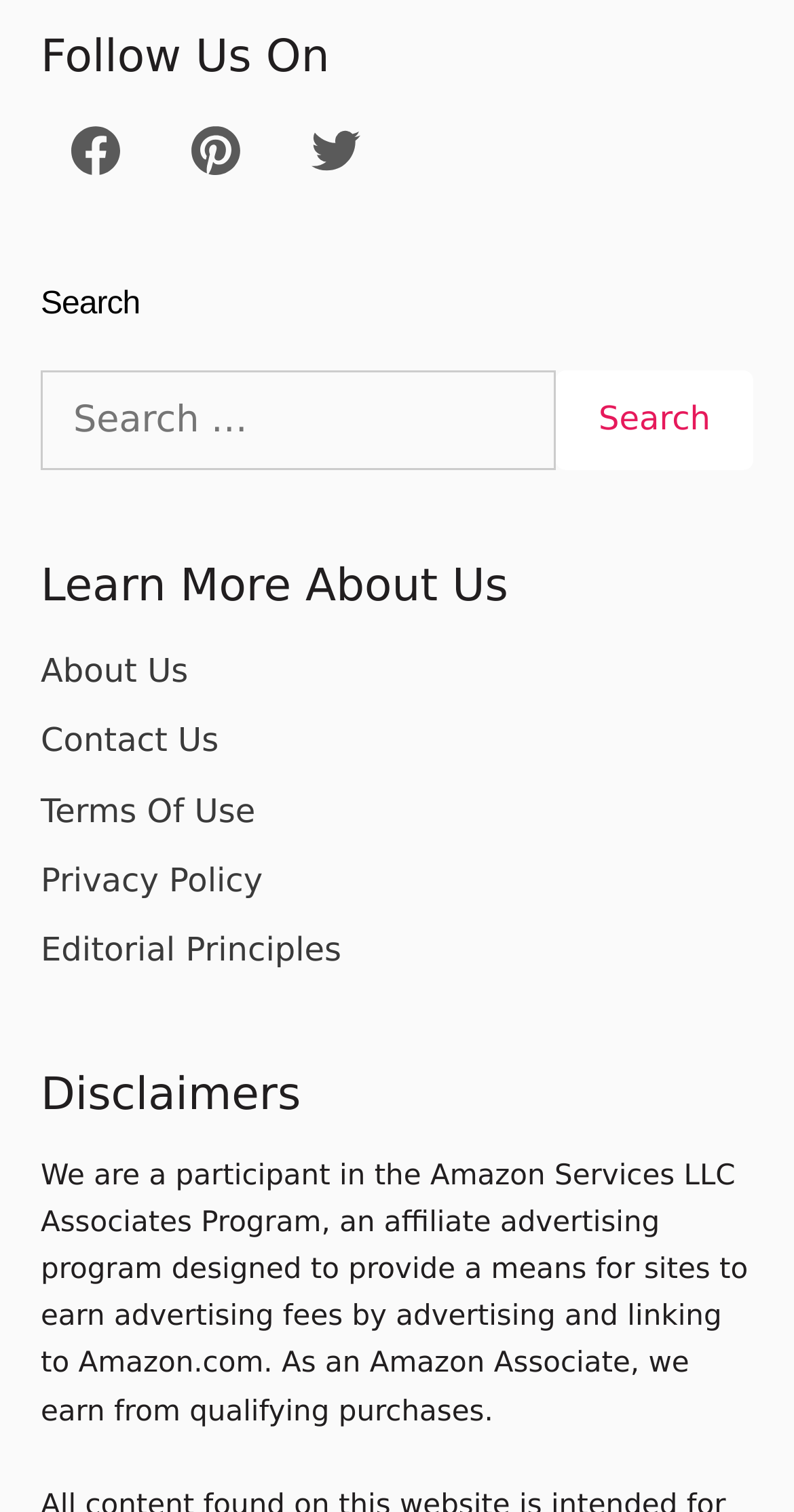Reply to the question with a single word or phrase:
How many social media links are available?

3